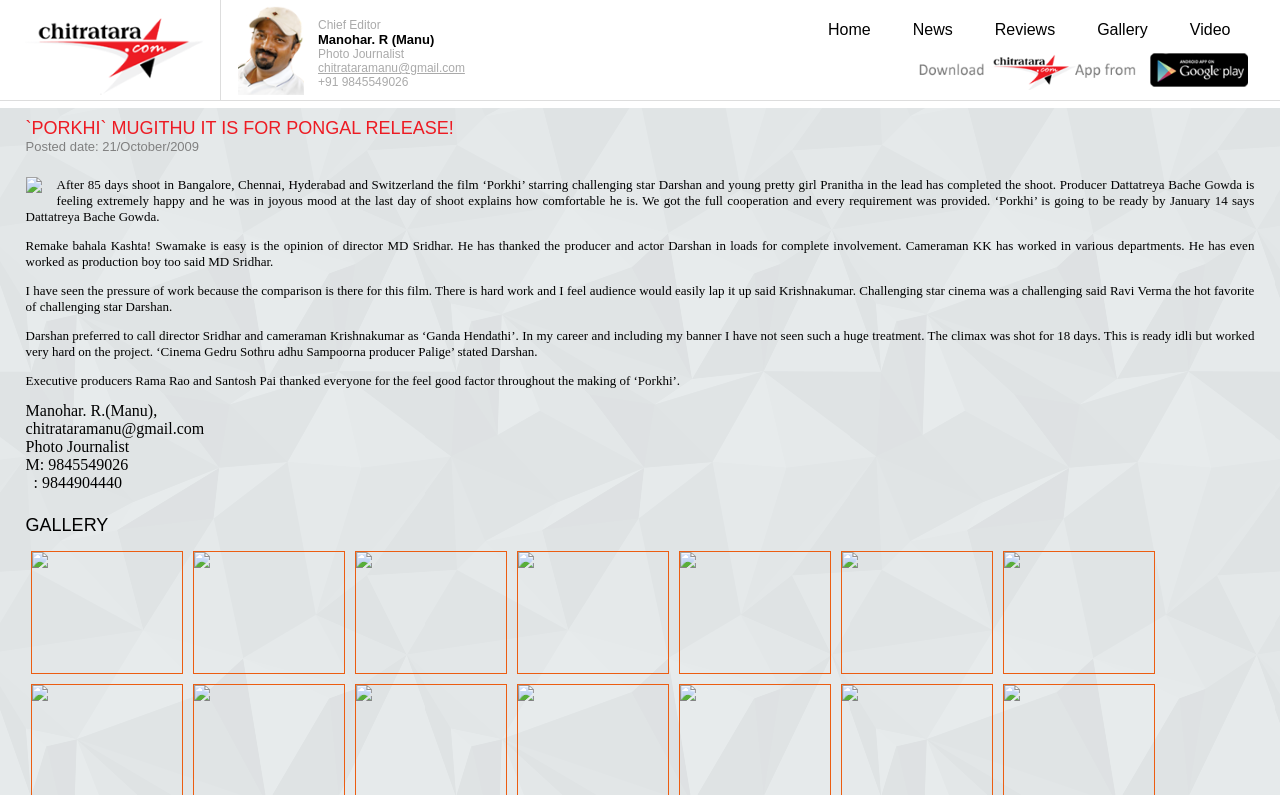Please provide a one-word or phrase answer to the question: 
Who is the cameraman of the film ‘Porkhi’?

KK